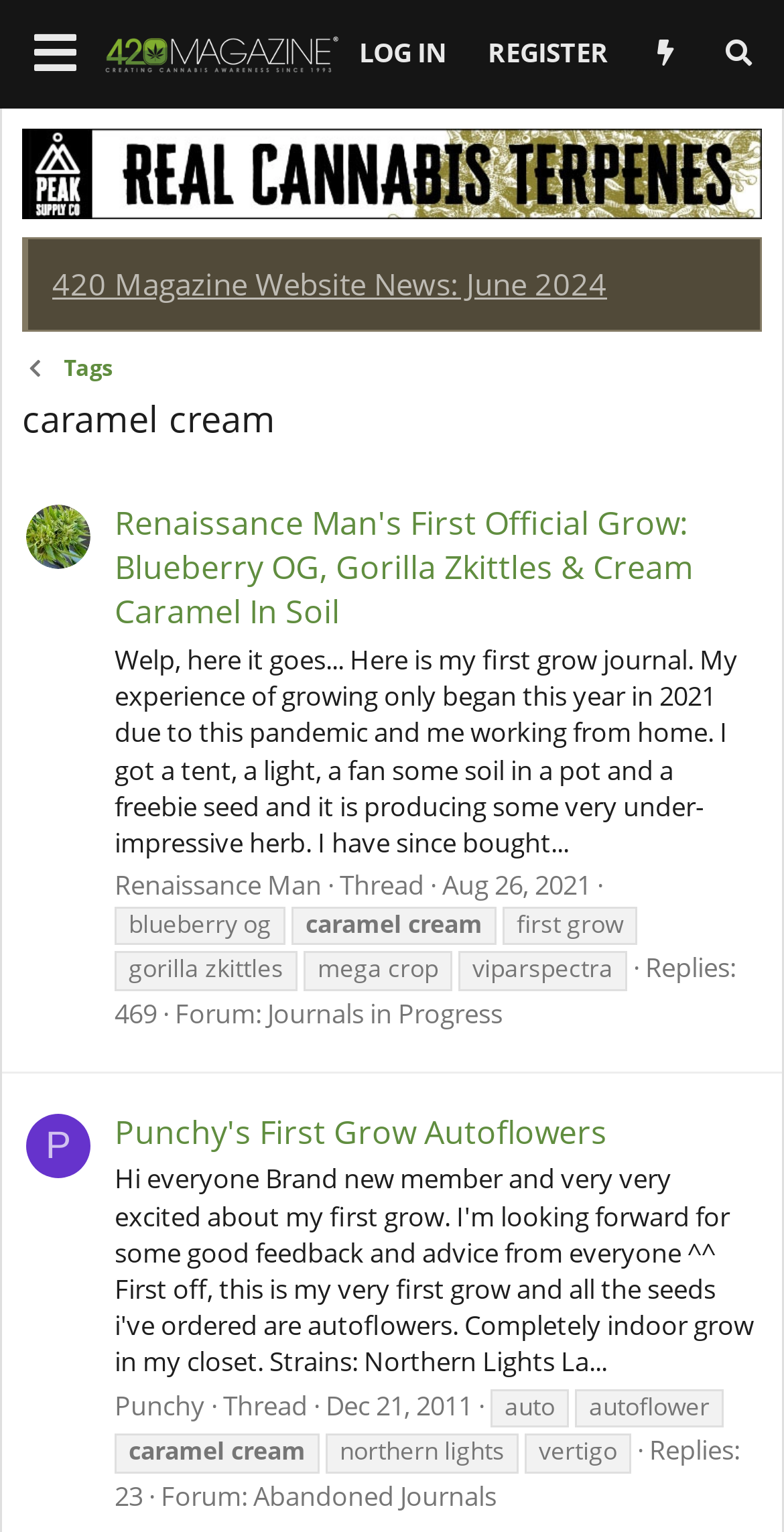Determine the bounding box coordinates of the target area to click to execute the following instruction: "Click the SHARE link."

None